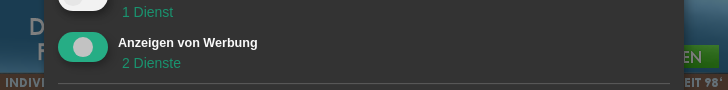What is the current state of the toggle switch?
Please answer the question with as much detail and depth as you can.

The toggle switch is currently in the 'on' position, as indicated by its colored state, suggesting that advertising is being displayed.